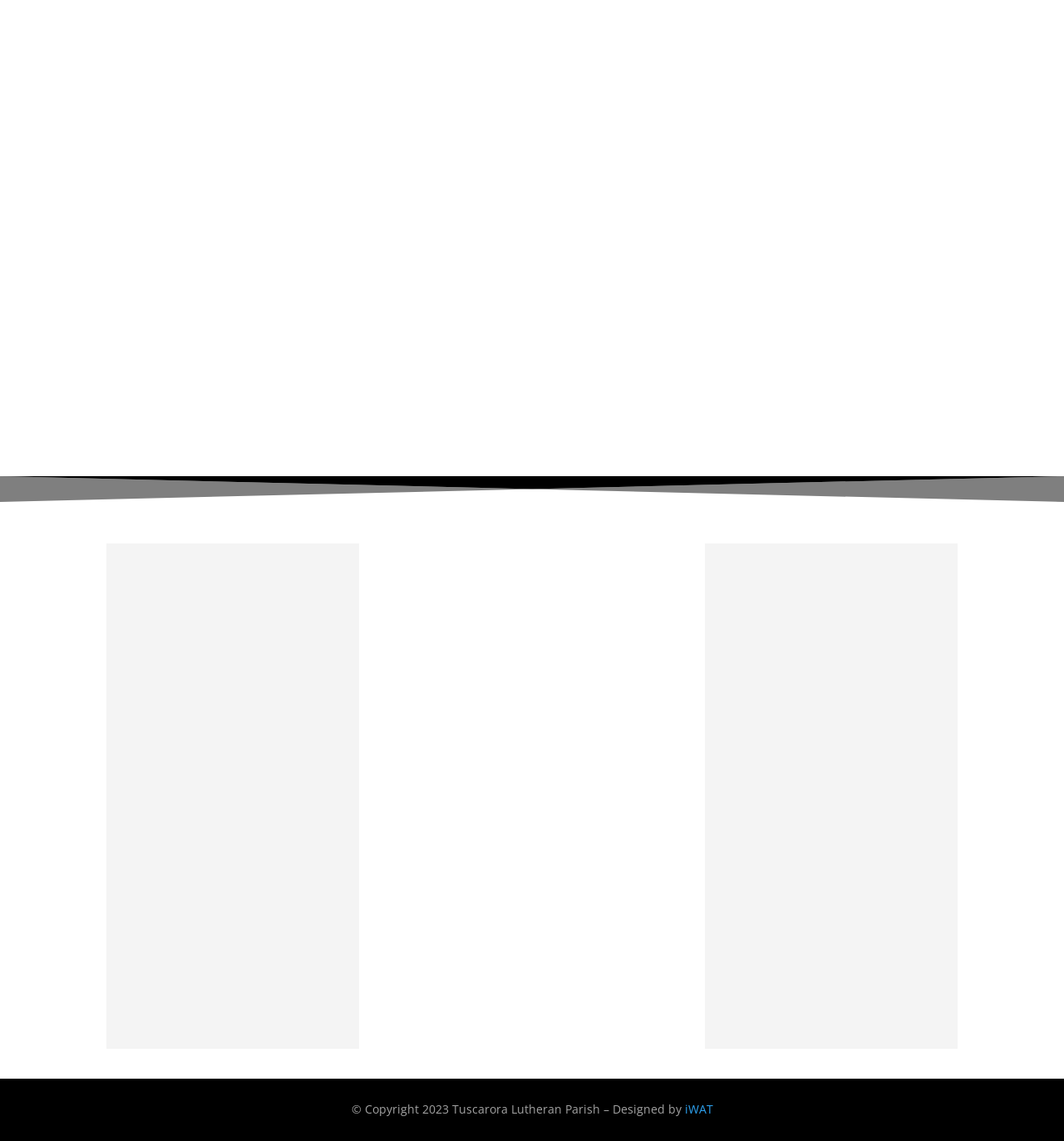Please identify the bounding box coordinates of the region to click in order to complete the task: "View Mercersburg's Facebook page". The coordinates must be four float numbers between 0 and 1, specified as [left, top, right, bottom].

[0.754, 0.825, 0.809, 0.839]